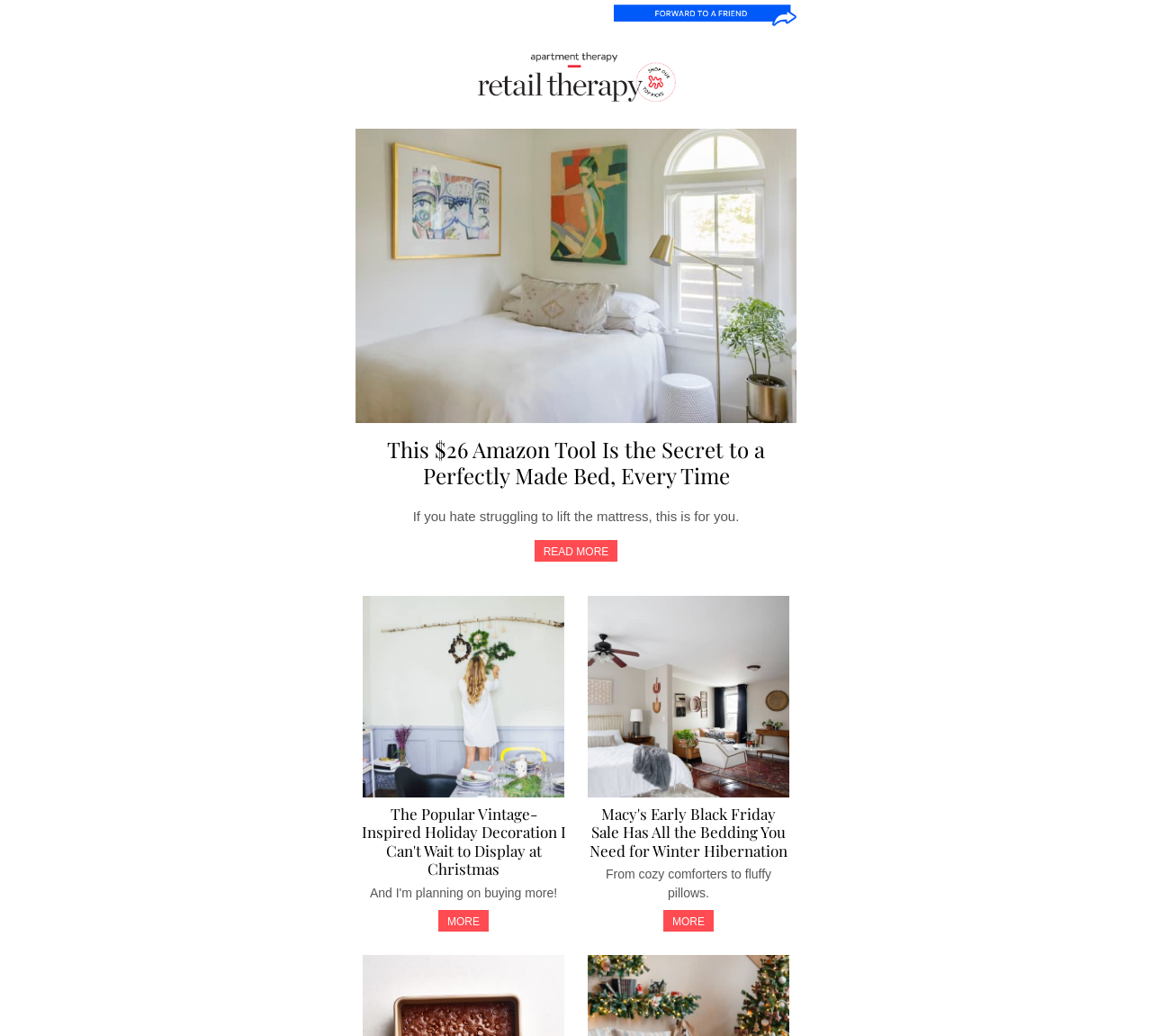What is the title of the first article?
By examining the image, provide a one-word or phrase answer.

Apartment Therapy Retail Therapy